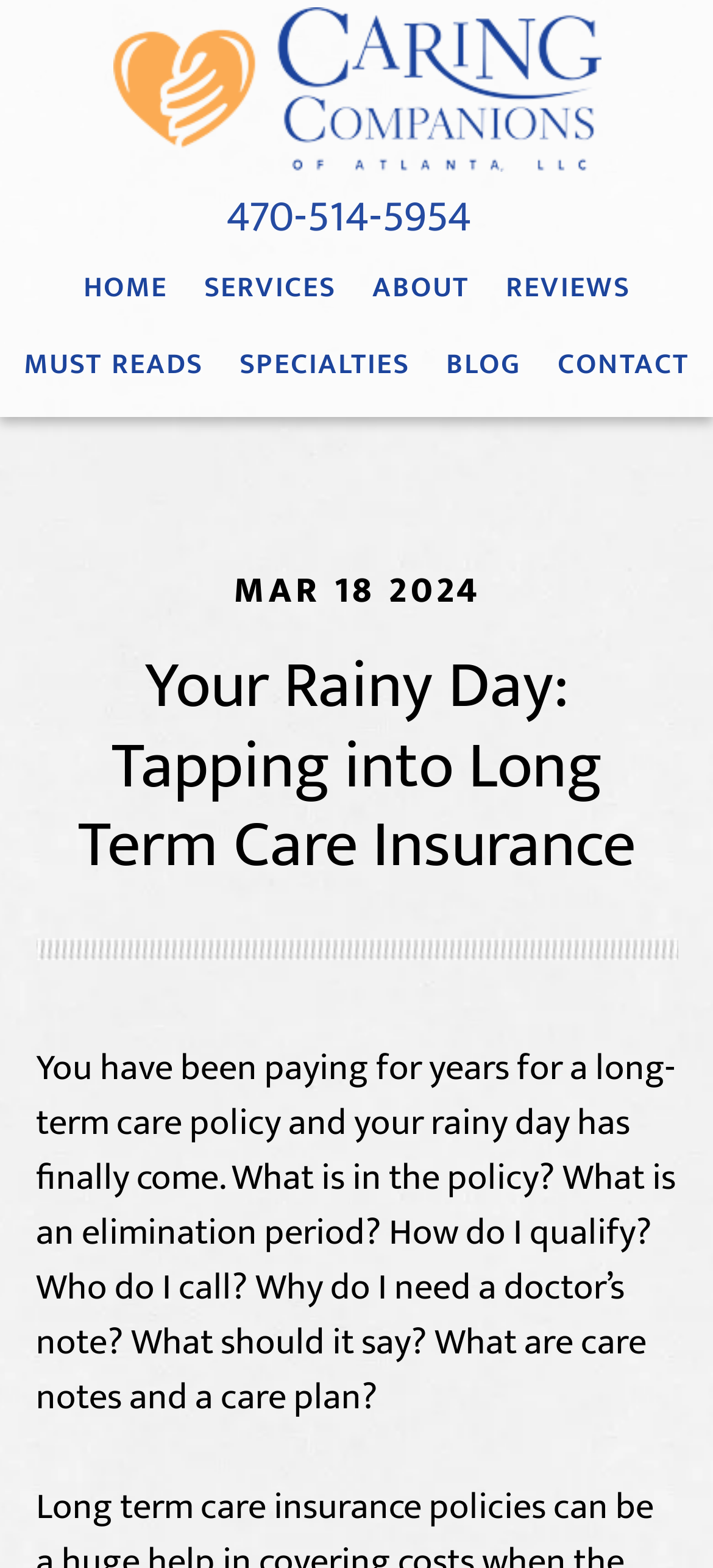What is the title of the article on the webpage? Analyze the screenshot and reply with just one word or a short phrase.

Your Rainy Day: Tapping into Long Term Care Insurance